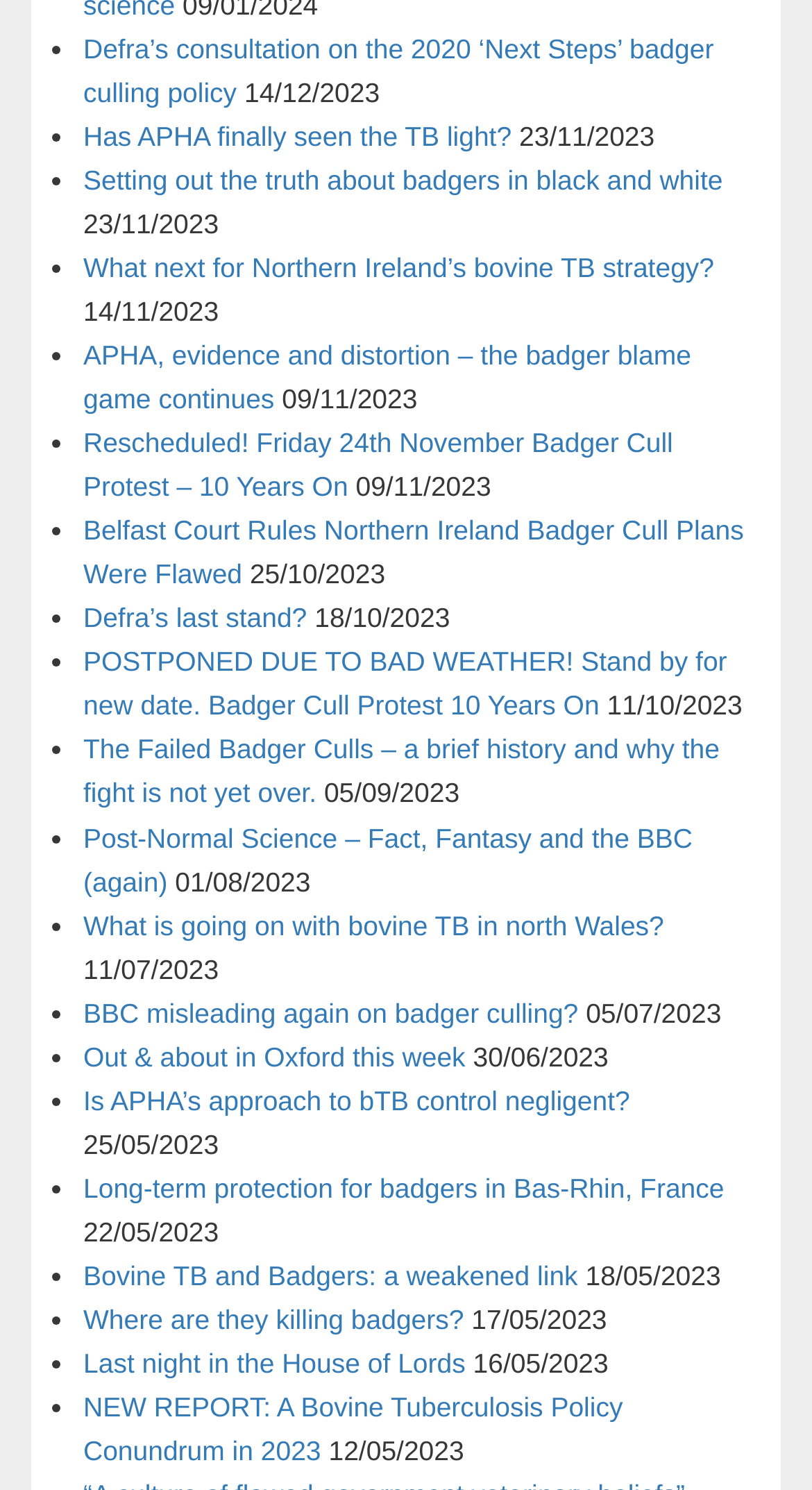What is the title of the first article?
Please answer the question with a single word or phrase, referencing the image.

Defra’s consultation on the 2020 ‘Next Steps’ badger culling policy